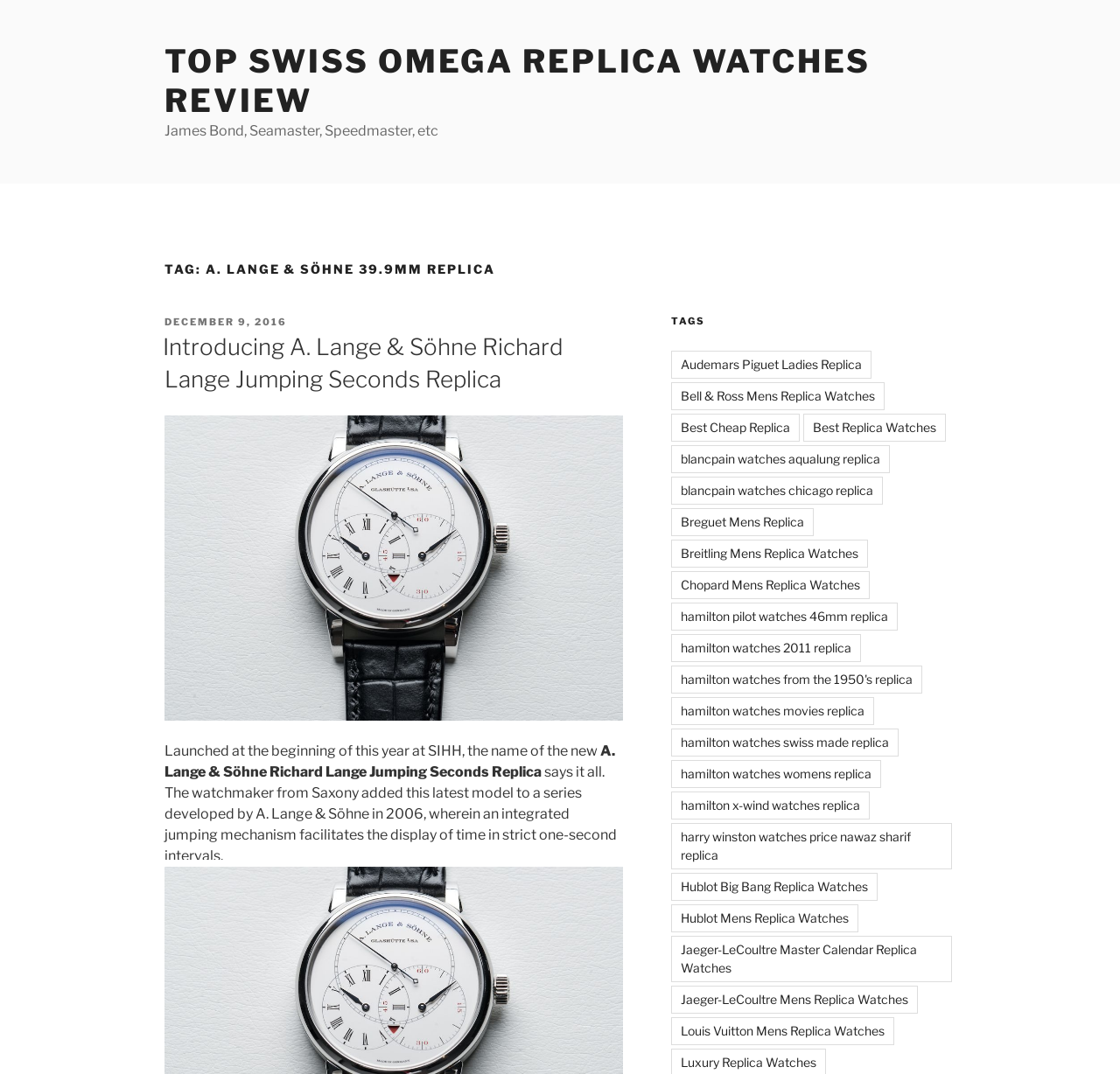Bounding box coordinates must be specified in the format (top-left x, top-left y, bottom-right x, bottom-right y). All values should be floating point numbers between 0 and 1. What are the bounding box coordinates of the UI element described as: Best Replica Watches

[0.717, 0.386, 0.844, 0.412]